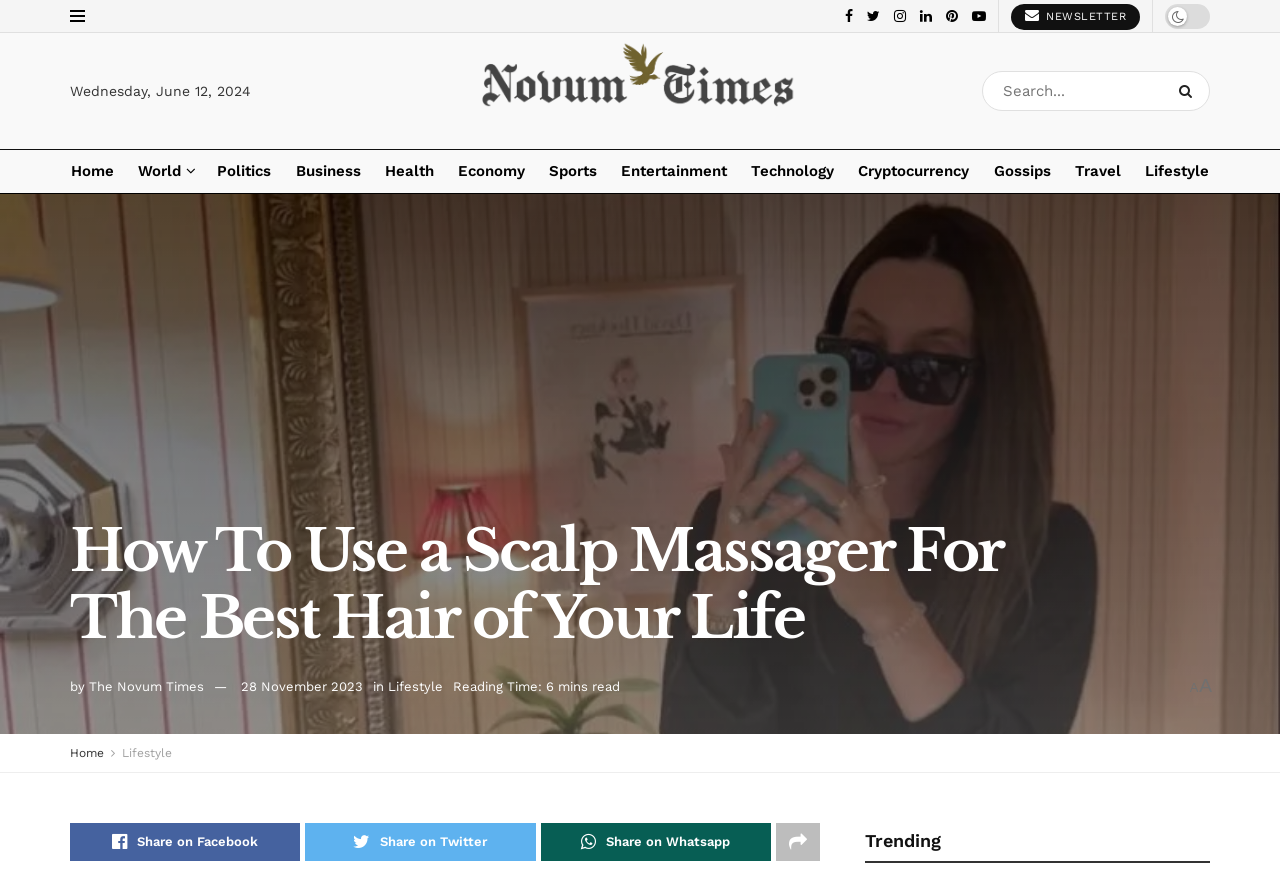Please specify the bounding box coordinates in the format (top-left x, top-left y, bottom-right x, bottom-right y), with values ranging from 0 to 1. Identify the bounding box for the UI component described as follows: aria-label="Search Button"

[0.913, 0.08, 0.945, 0.125]